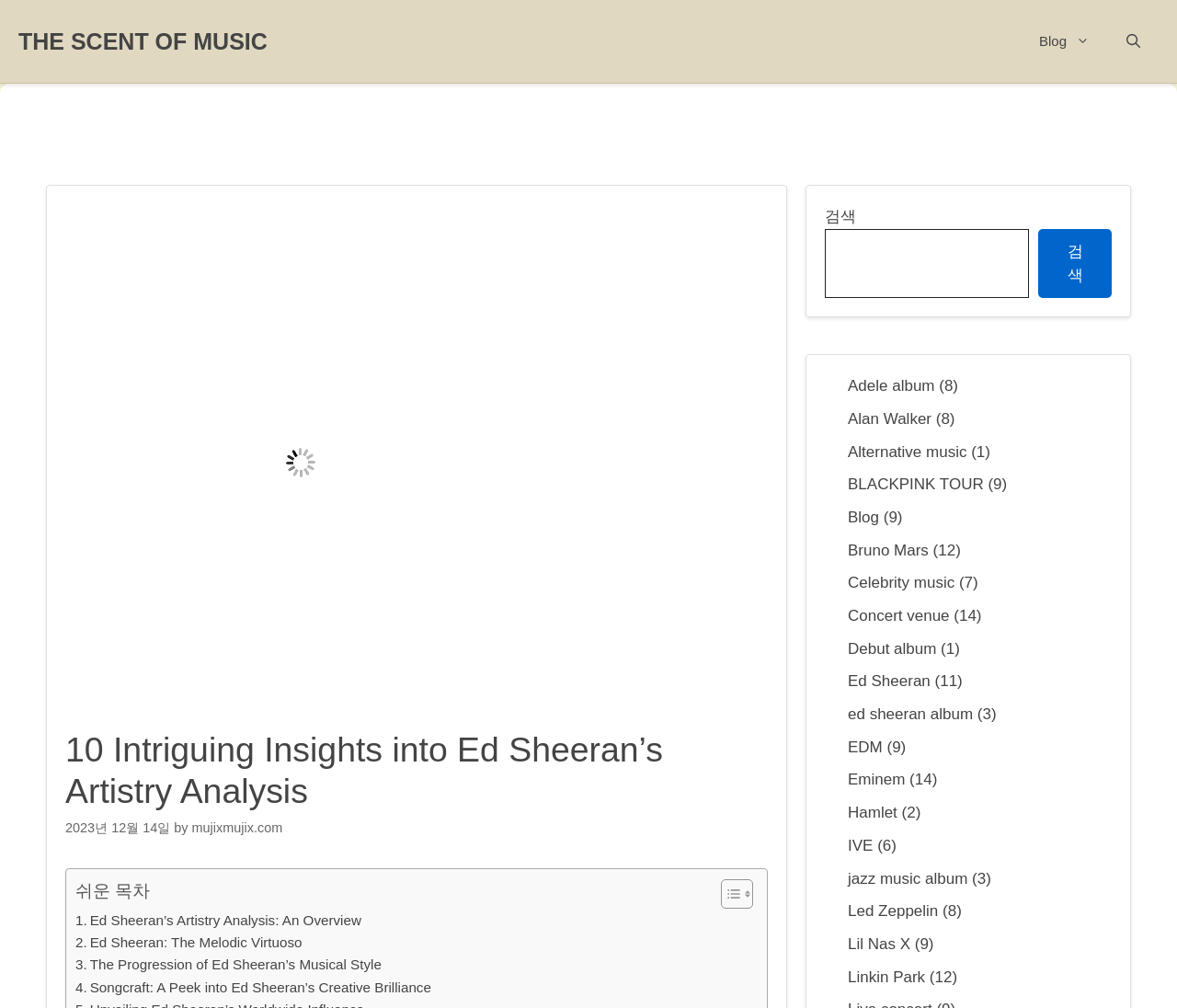Identify the bounding box coordinates of the clickable region to carry out the given instruction: "Click the 'Blog' link".

[0.867, 0.027, 0.941, 0.055]